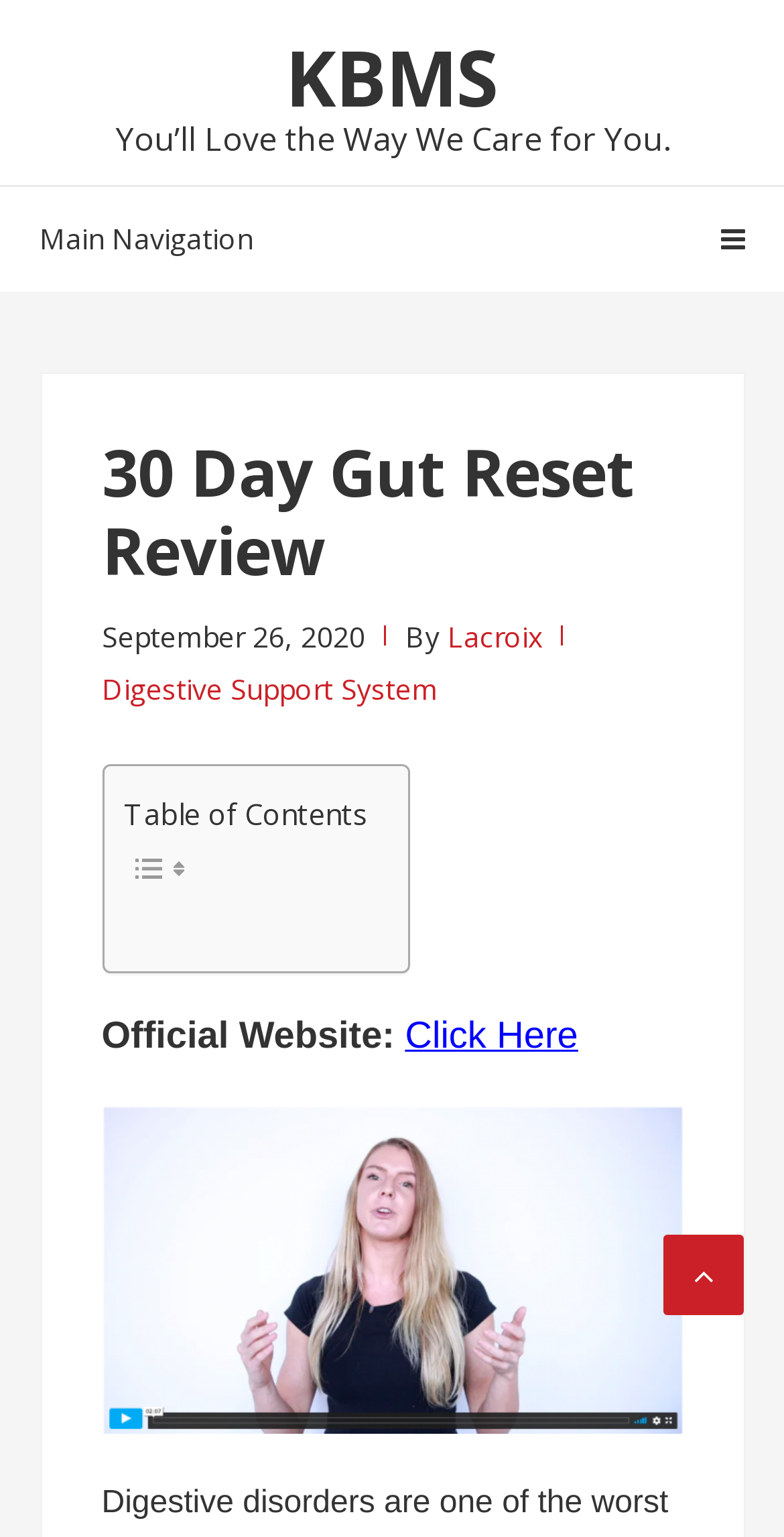Determine the bounding box of the UI element mentioned here: "Click Here". The coordinates must be in the format [left, top, right, bottom] with values ranging from 0 to 1.

[0.517, 0.659, 0.737, 0.687]